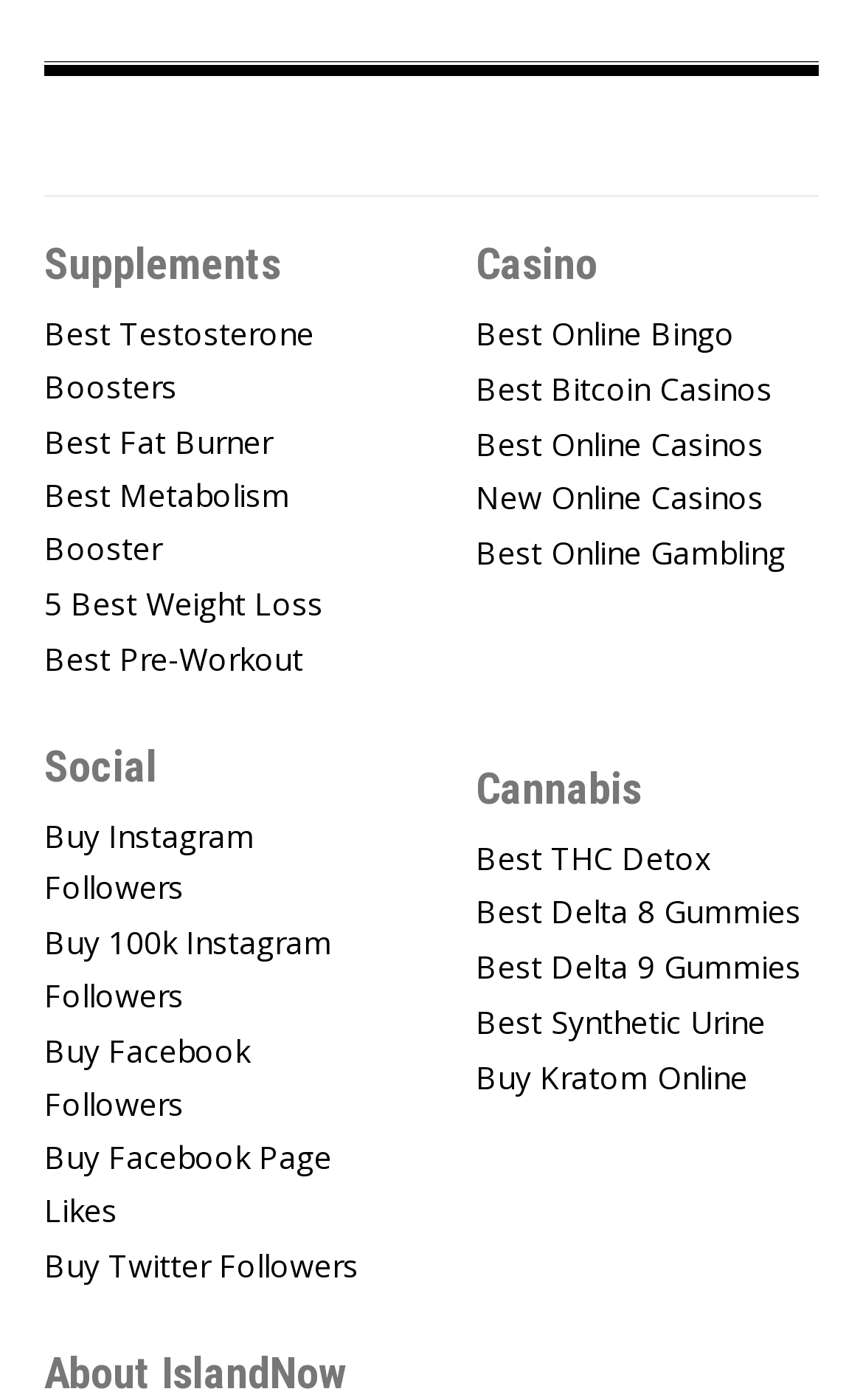Find the bounding box coordinates of the UI element according to this description: "Buy 100k Instagram Followers".

[0.051, 0.647, 0.449, 0.738]